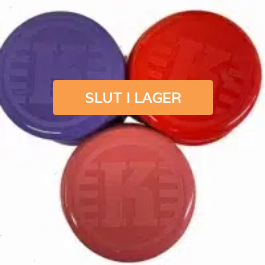Provide a comprehensive description of the image.

The image features three colorful discs prominently displayed: one purple, one red, and one pink. Overlaid is a bold orange banner with the text "Slut i lager," indicating that these items are currently out of stock. The vibrant colors and distinct design of the discs highlight their appeal, suggesting they may be popular choices for disc golf enthusiasts or collectors.